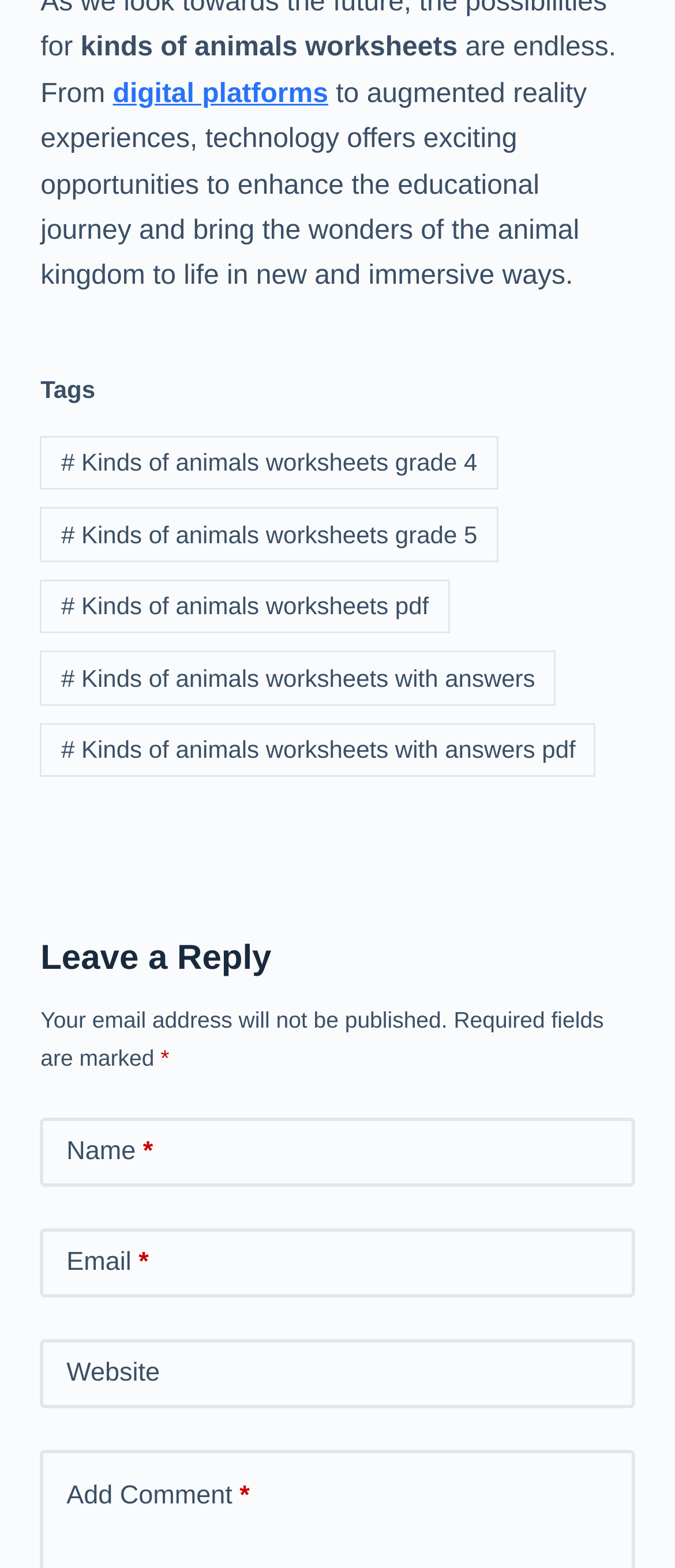Identify the bounding box coordinates of the specific part of the webpage to click to complete this instruction: "Enter your name in the required field".

[0.06, 0.713, 0.94, 0.757]